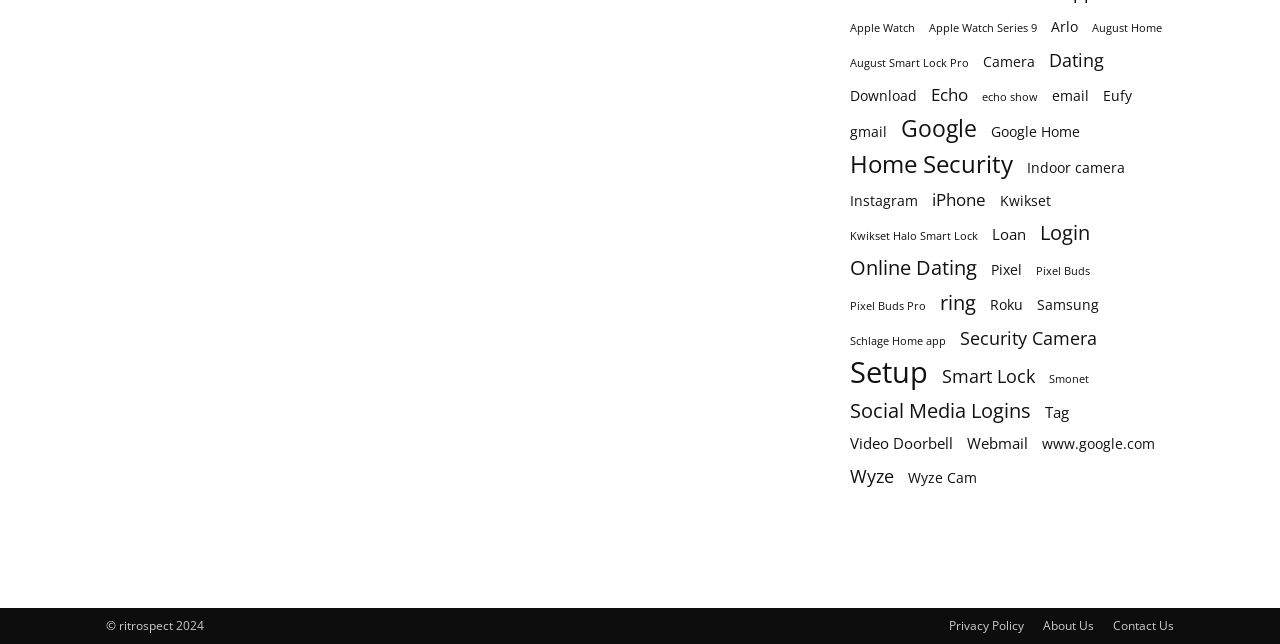Extract the bounding box coordinates for the described element: "Social Media Logins". The coordinates should be represented as four float numbers between 0 and 1: [left, top, right, bottom].

[0.664, 0.621, 0.805, 0.654]